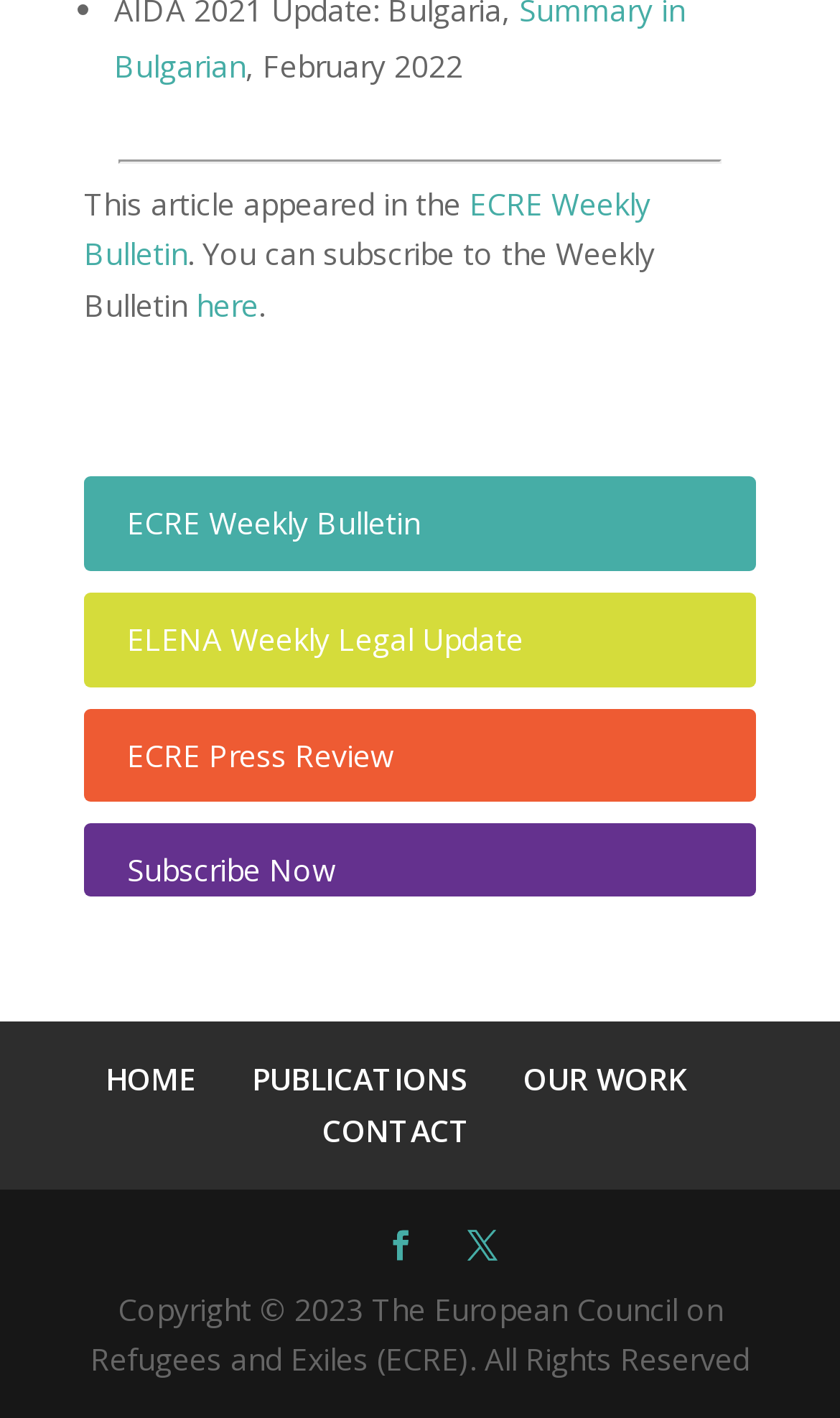Predict the bounding box coordinates of the UI element that matches this description: "OUR WORK". The coordinates should be in the format [left, top, right, bottom] with each value between 0 and 1.

[0.623, 0.746, 0.818, 0.775]